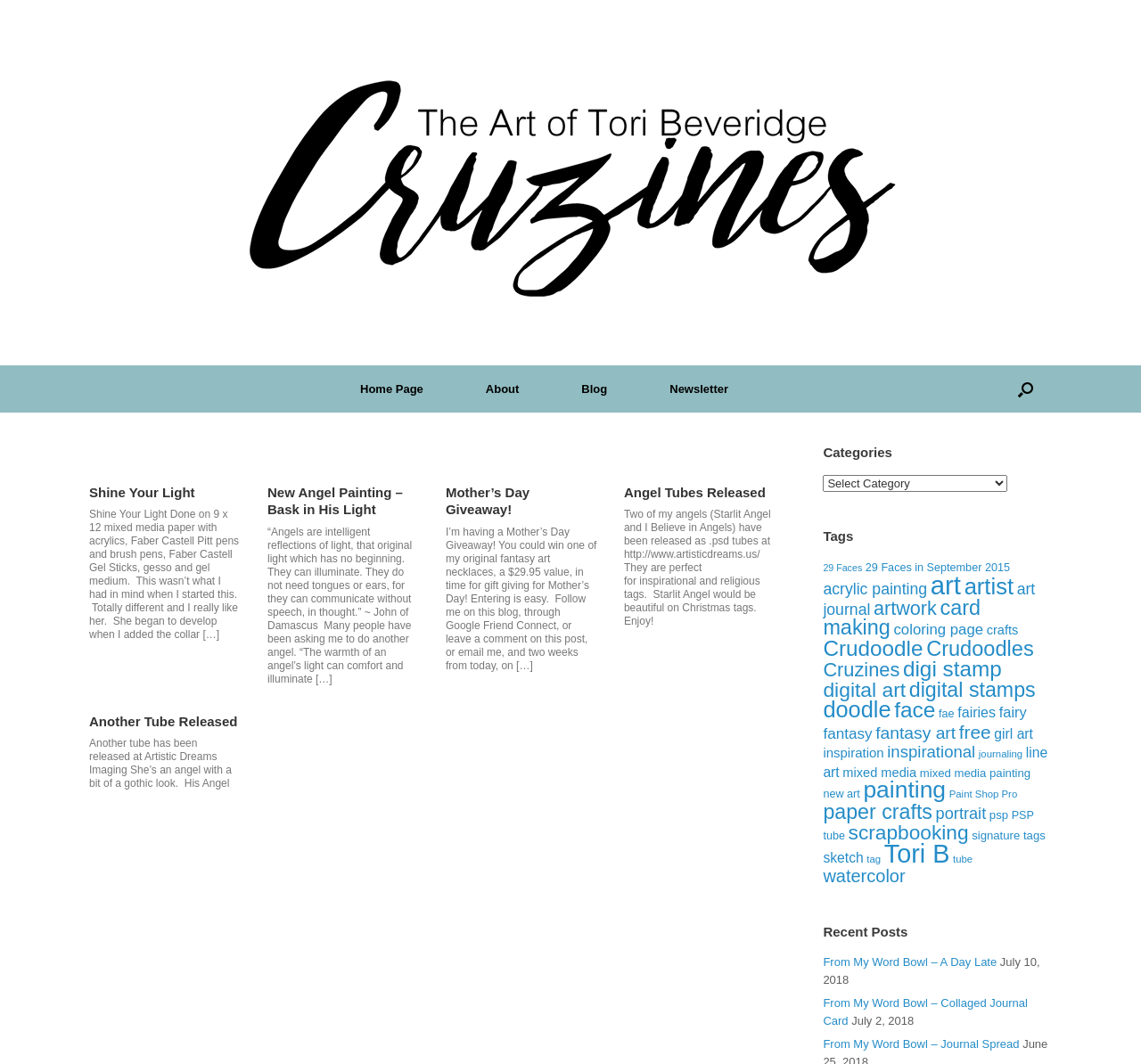Locate the bounding box coordinates of the area to click to fulfill this instruction: "Click the 'Home Page' link". The bounding box should be presented as four float numbers between 0 and 1, in the order [left, top, right, bottom].

[0.288, 0.343, 0.398, 0.388]